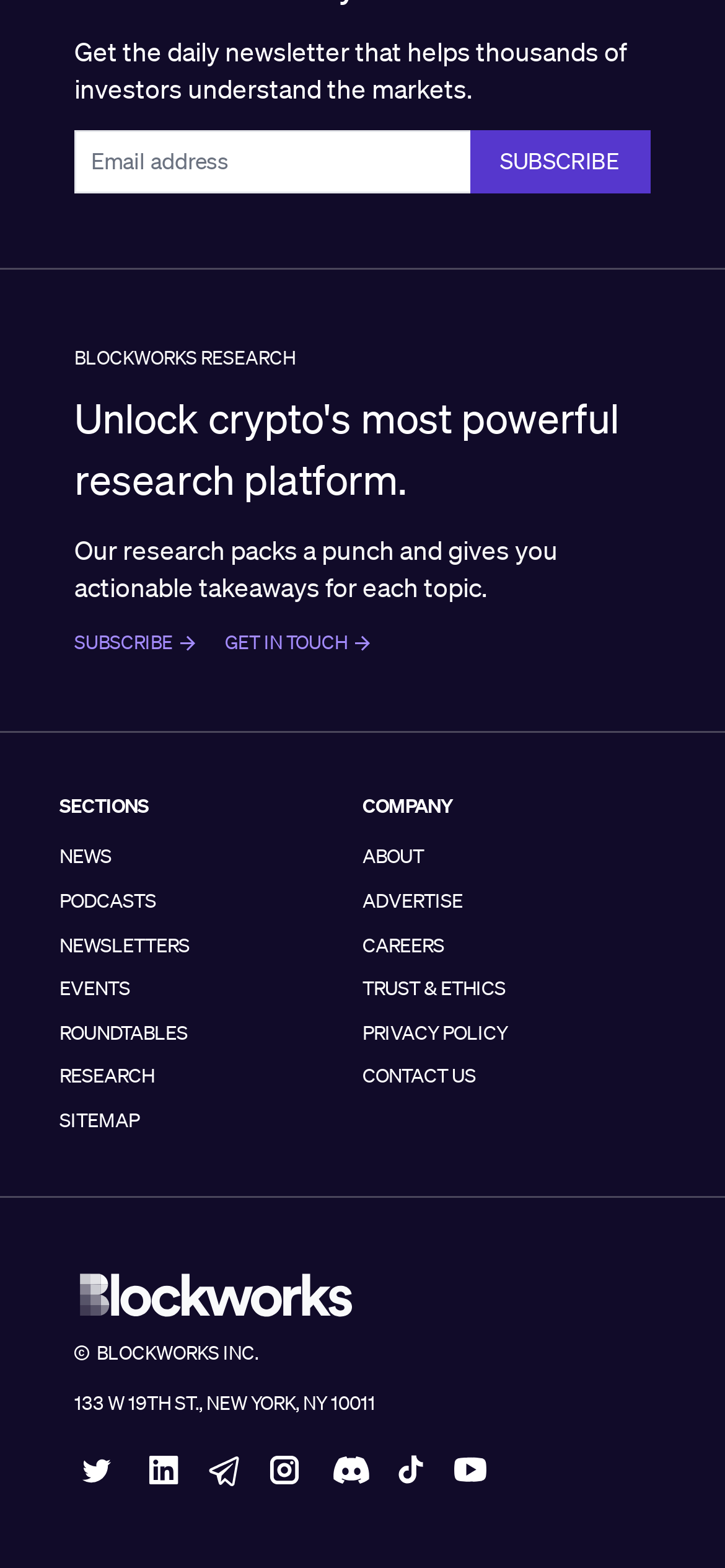Please specify the bounding box coordinates of the element that should be clicked to execute the given instruction: 'Get in touch with the company'. Ensure the coordinates are four float numbers between 0 and 1, expressed as [left, top, right, bottom].

[0.31, 0.401, 0.479, 0.418]